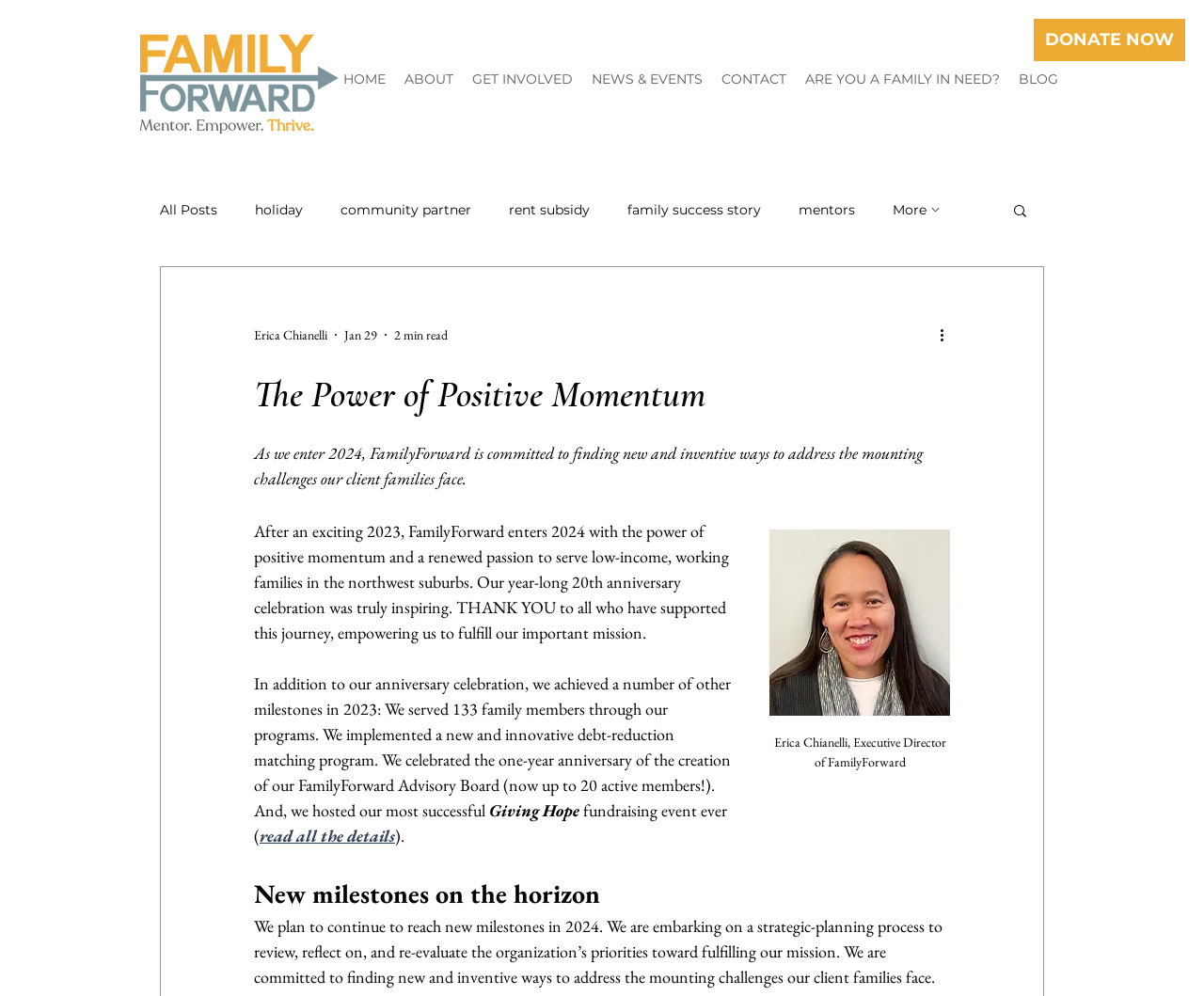Locate the bounding box coordinates of the clickable region necessary to complete the following instruction: "Search for something". Provide the coordinates in the format of four float numbers between 0 and 1, i.e., [left, top, right, bottom].

[0.84, 0.203, 0.855, 0.223]